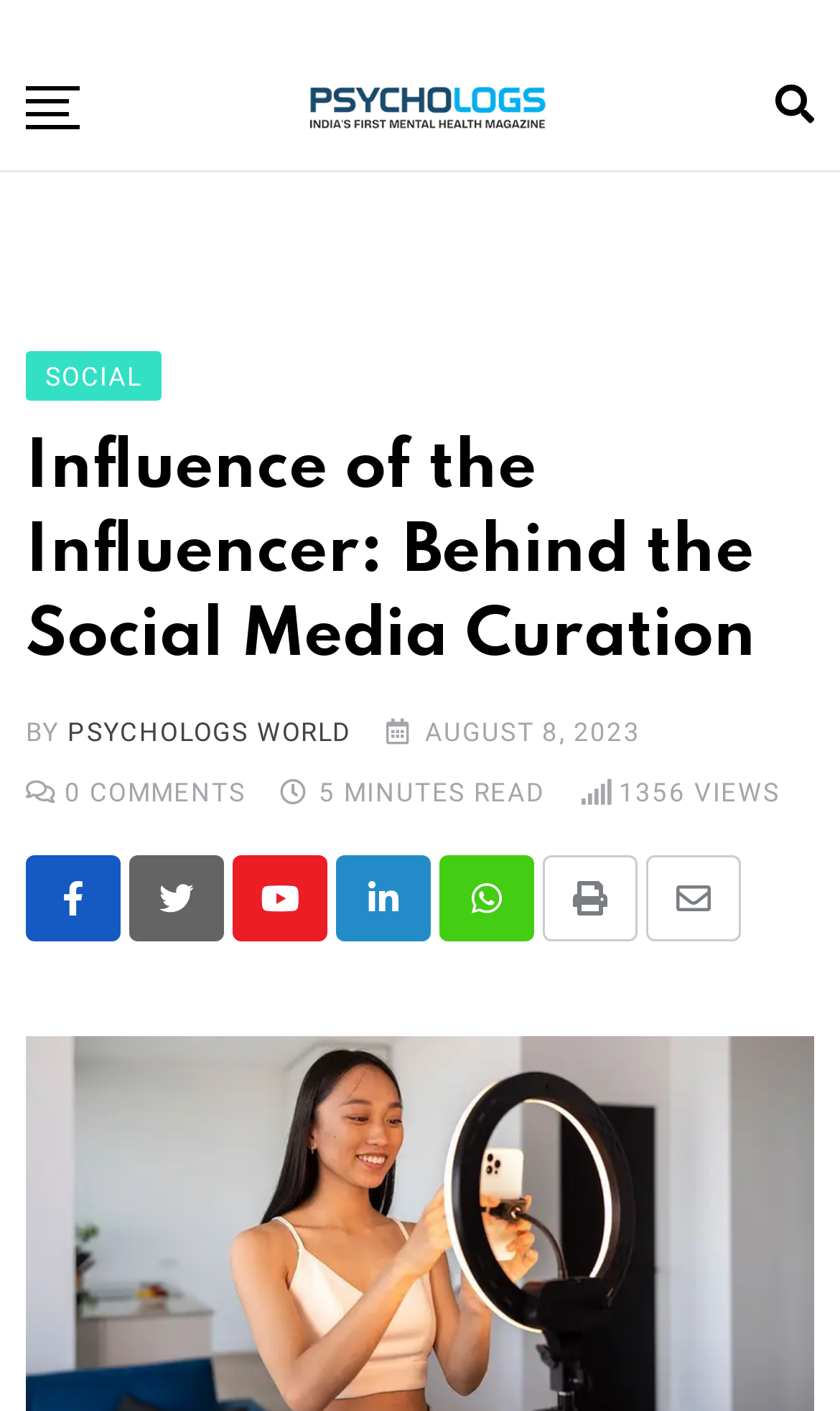Generate a detailed explanation of the webpage's features and information.

This webpage appears to be an article page, with the title "Influence of the Influencer: Behind the Social Media Curation" prominently displayed at the top. Below the title, there is a section with the author's name "PSYCHOLOGS WORLD" and the publication date "AUGUST 8, 2023". 

On the top-right corner, there are several buttons and links, including a search button, a link to the homepage, categories, editorial board, subscription, merchandise, and log-in options. 

The main content of the article is divided into sections, with headings and paragraphs of text. There are also several social media sharing links, including Facebook, Twitter, Youtube, LinkedIn, Whatsapp, and email, located at the bottom of the article. 

Additionally, there are some statistics displayed, such as the number of views (1356) and the estimated reading time (5 minutes). The article also allows users to leave comments, with a "COMMENTS" label displayed below the main content.